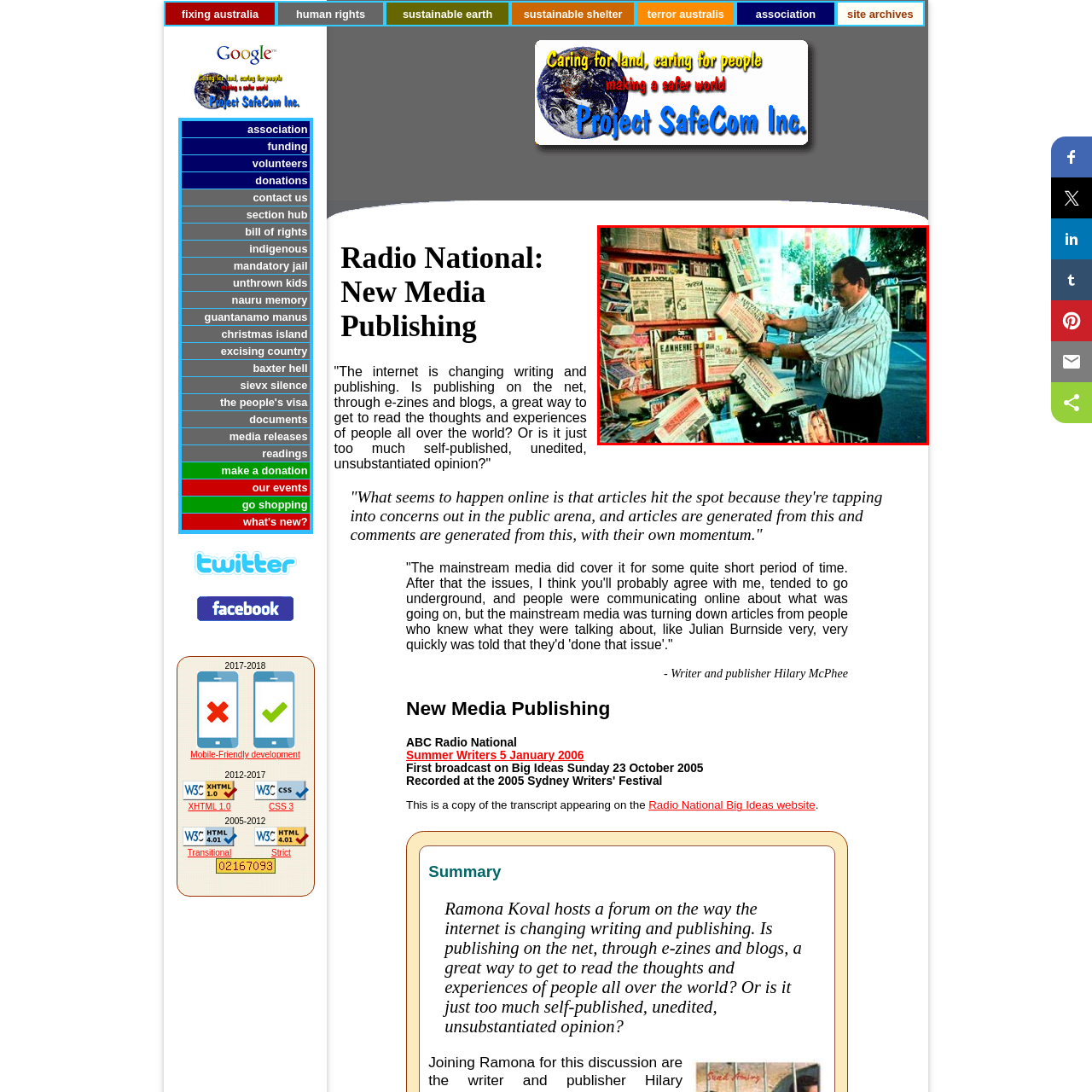Is the kiosk only selling French newspapers?
Consider the details within the red bounding box and provide a thorough answer to the question.

The kiosk is filled with a variety of newspapers showcasing headlines in multiple languages, which suggests that it offers a diverse range of newspapers catering to the cosmopolitan population of Paris.